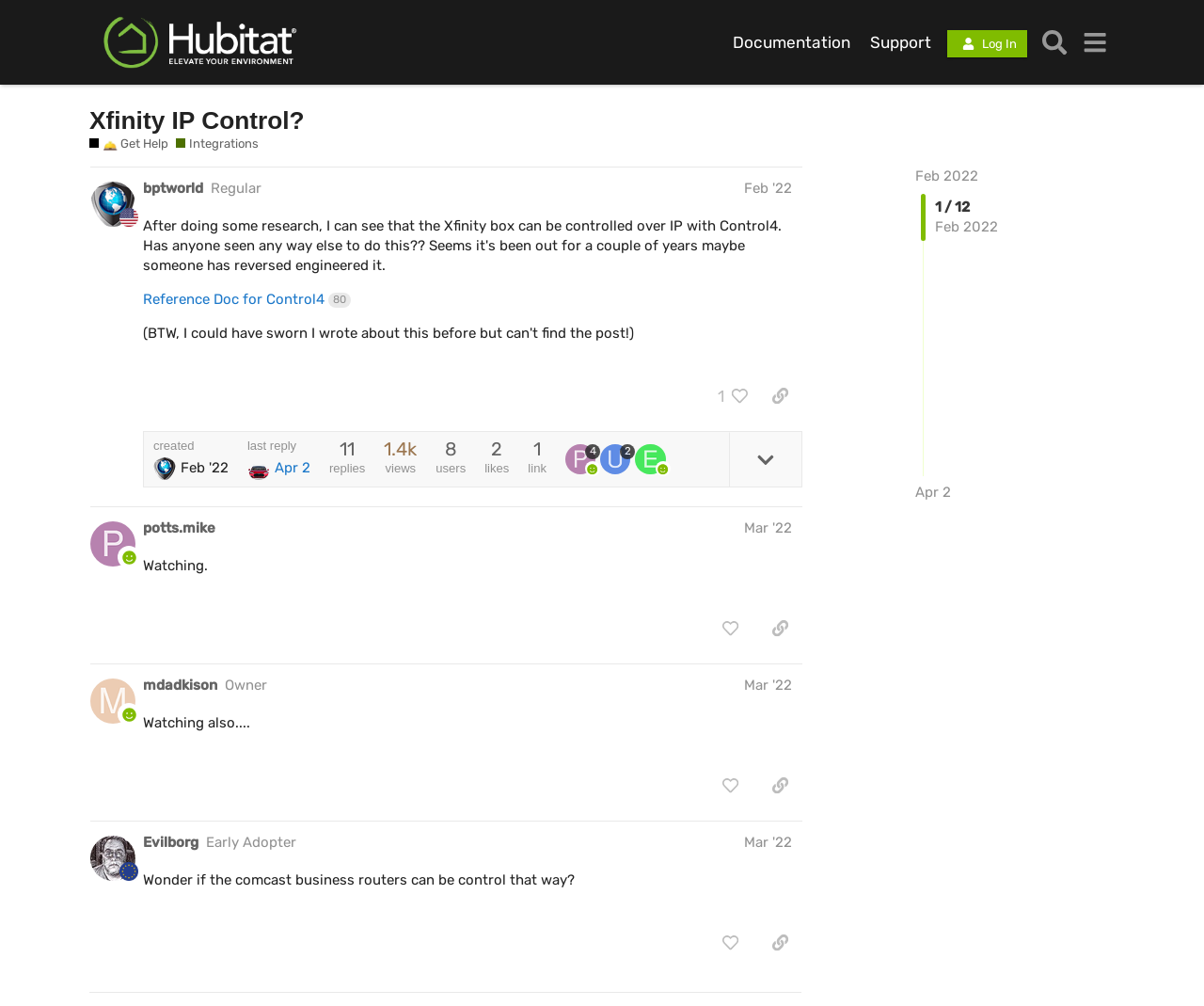What is the role of mdadkison? Using the information from the screenshot, answer with a single word or phrase.

Owner